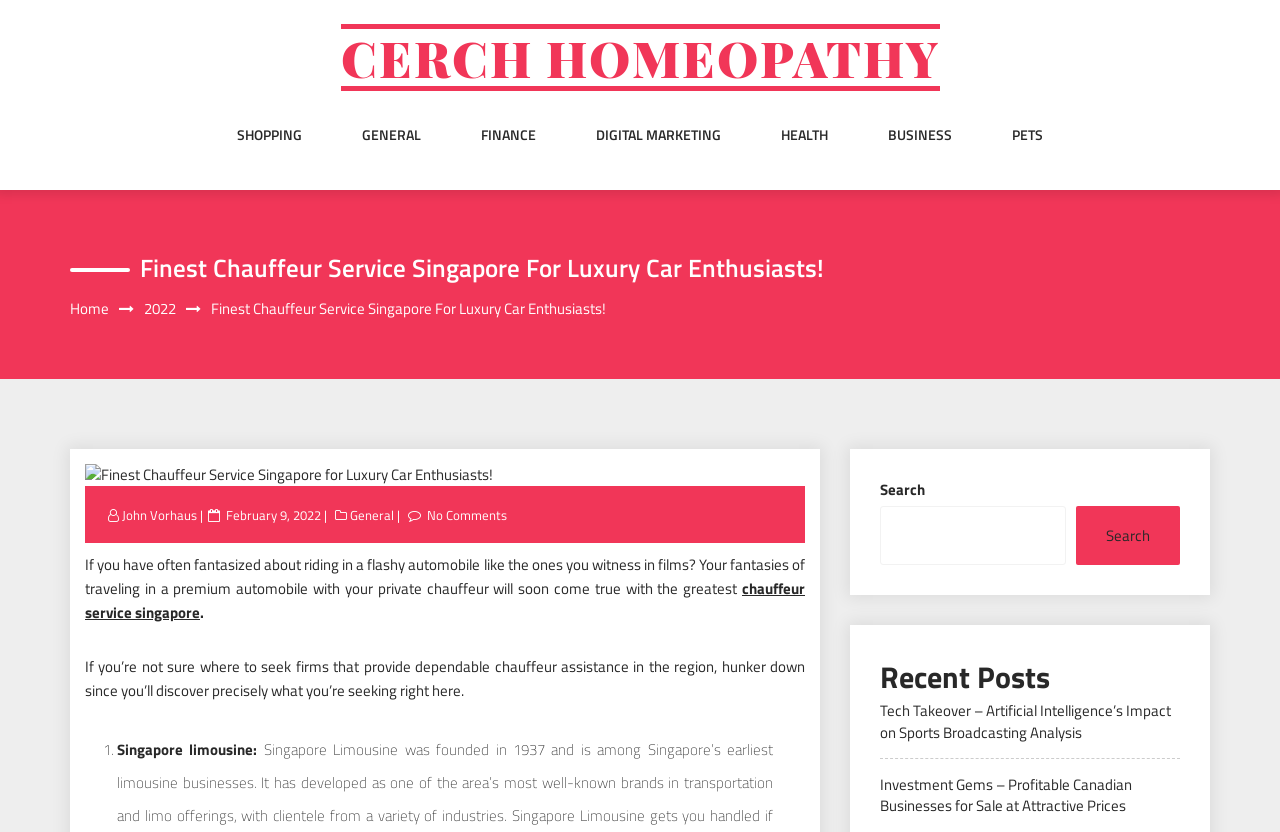Please provide the bounding box coordinates in the format (top-left x, top-left y, bottom-right x, bottom-right y). Remember, all values are floating point numbers between 0 and 1. What is the bounding box coordinate of the region described as: Help

None